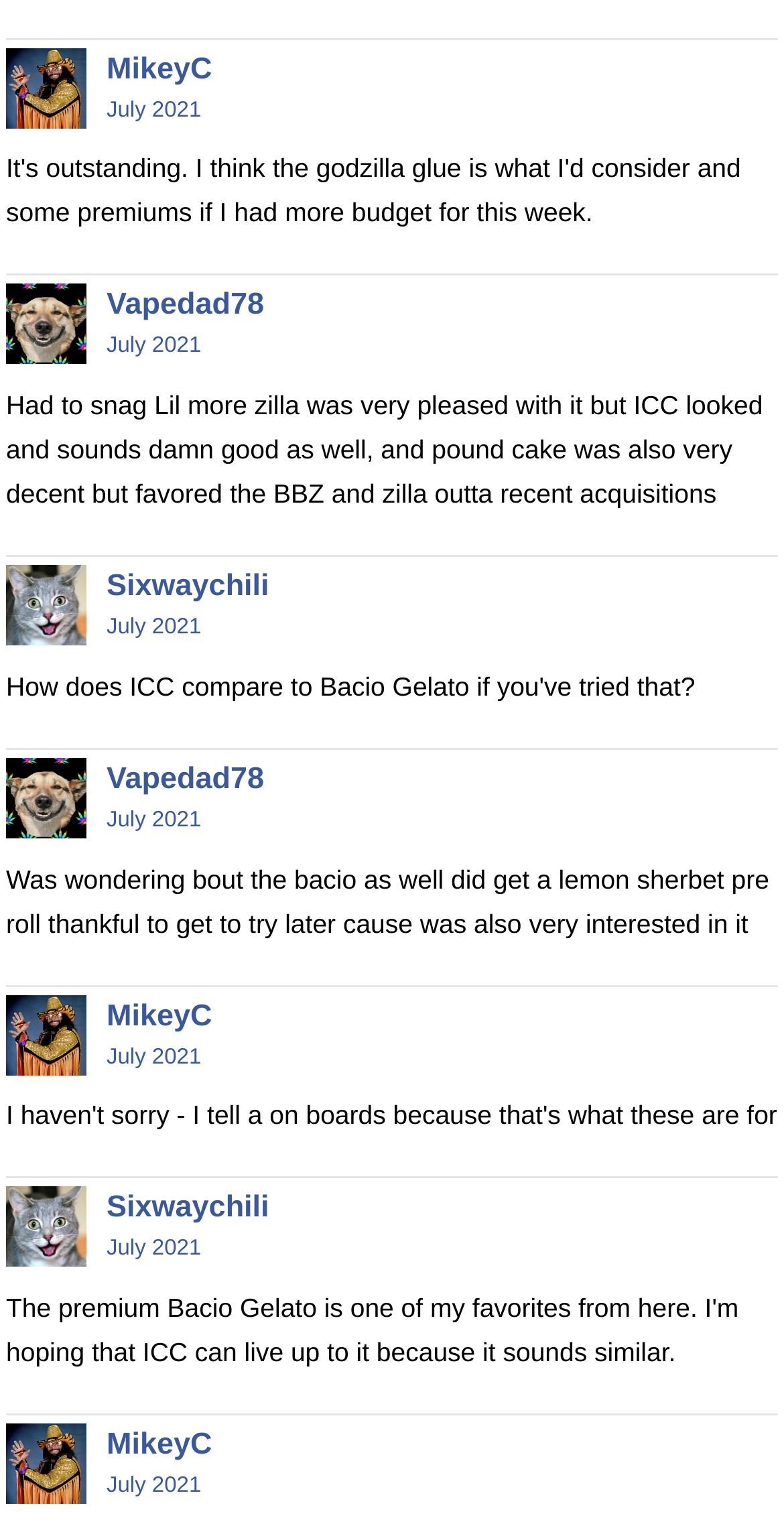Please provide the bounding box coordinates for the element that needs to be clicked to perform the instruction: "View MikeyC's profile". The coordinates must consist of four float numbers between 0 and 1, formatted as [left, top, right, bottom].

[0.008, 0.007, 0.11, 0.06]